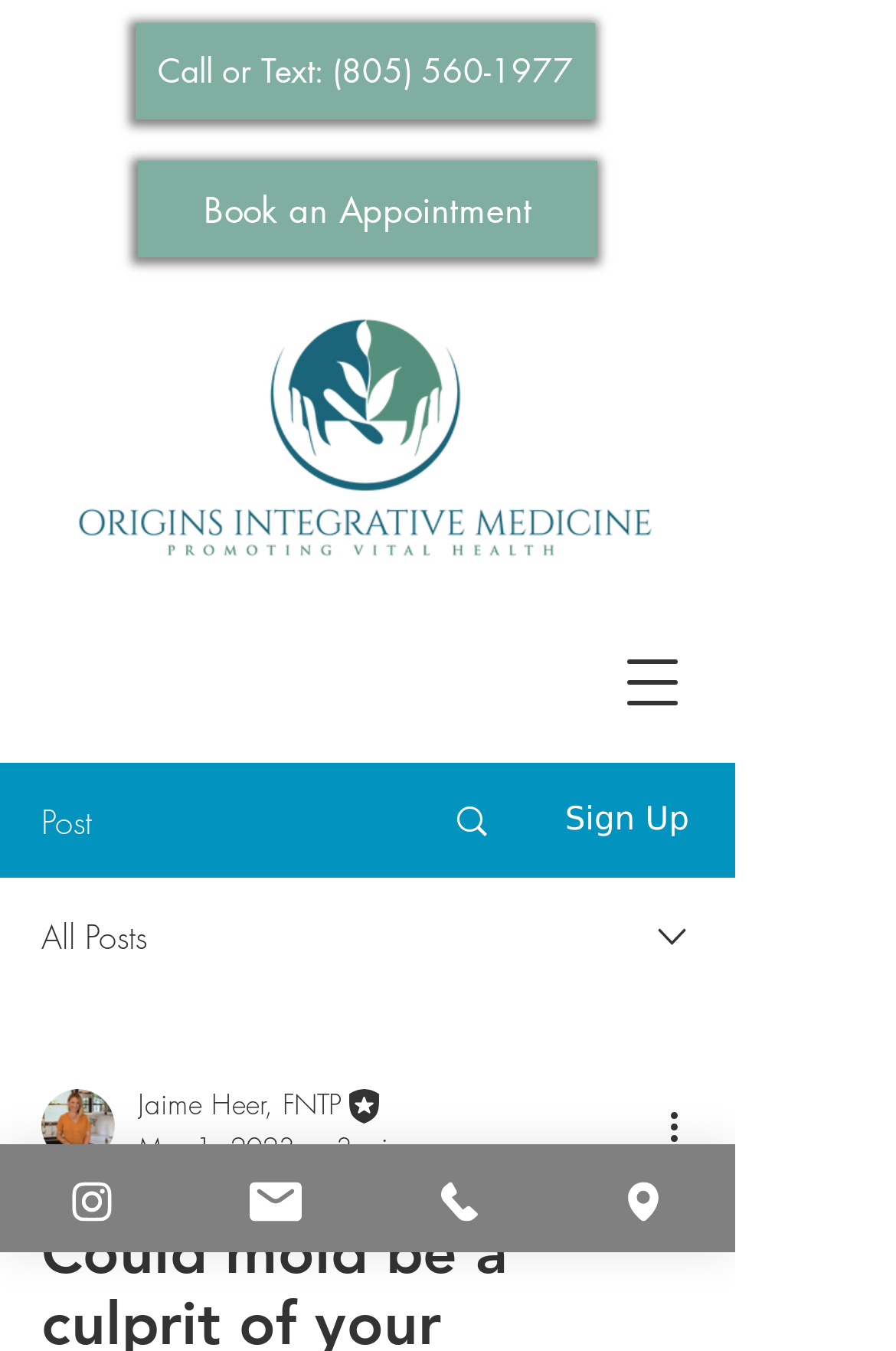Please answer the following query using a single word or phrase: 
What is the date of the blog post?

Mar 1, 2023